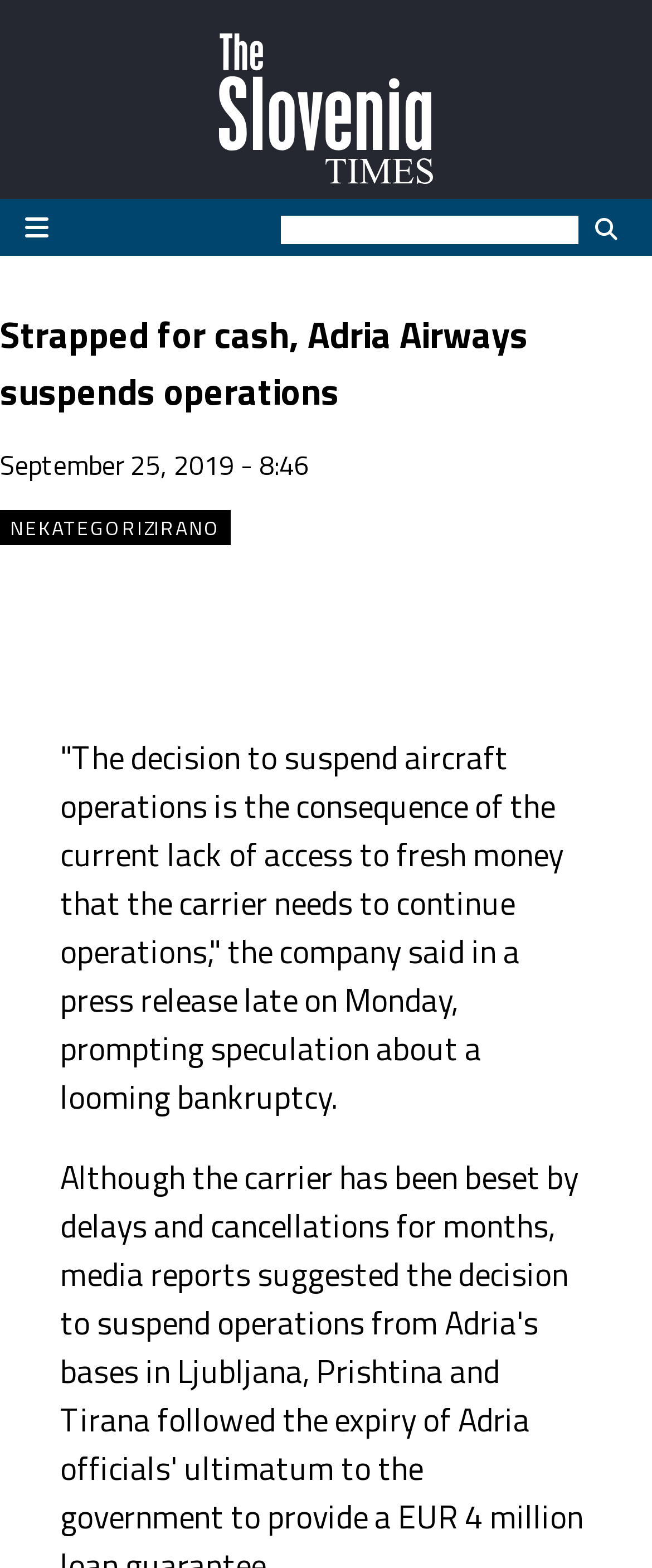Analyze the image and deliver a detailed answer to the question: How many search boxes are there on the webpage?

I found one search box on the webpage by looking at the textbox element with a bounding box of [0.431, 0.138, 0.887, 0.156].